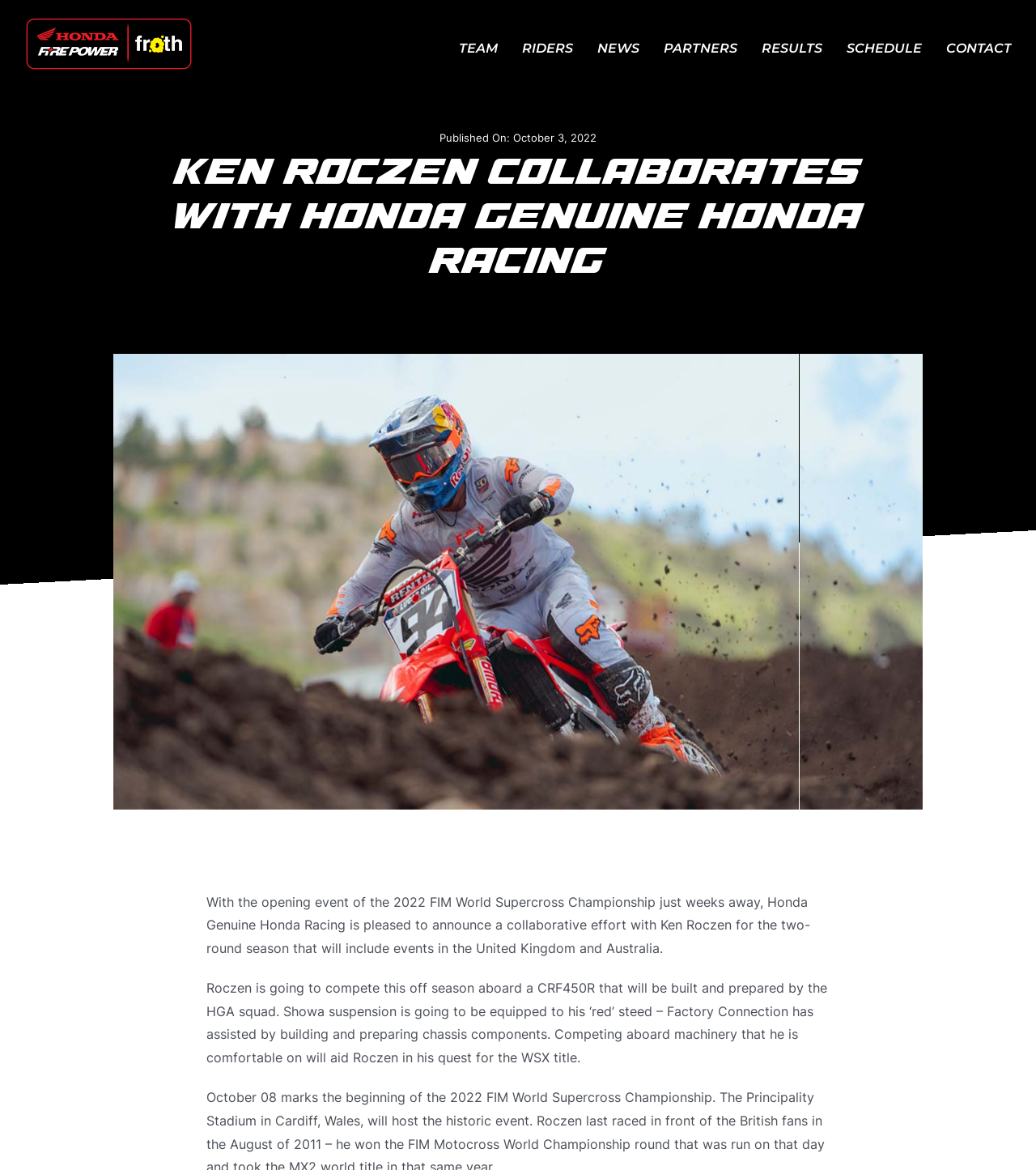Please give a concise answer to this question using a single word or phrase: 
What championship is mentioned in the webpage?

FIM World Supercross Championship